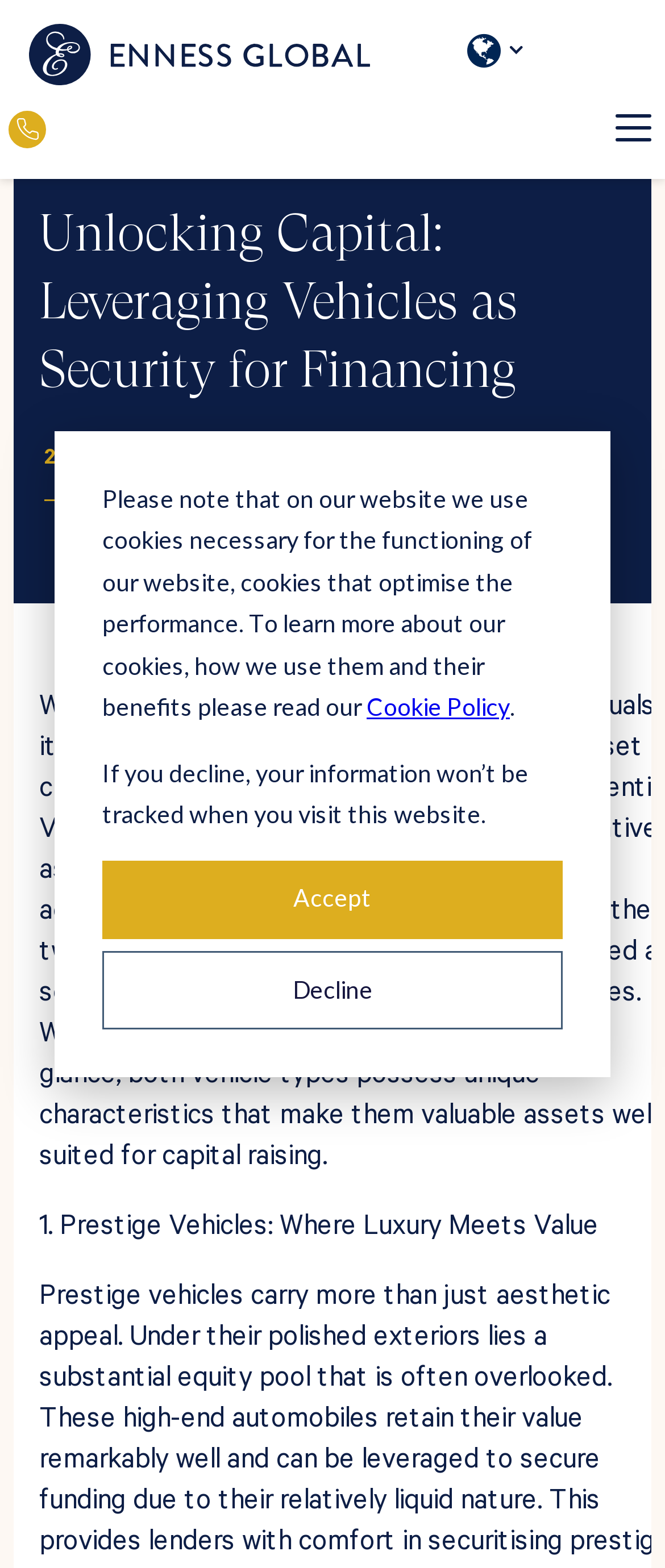Determine the bounding box coordinates of the area to click in order to meet this instruction: "Click the GLOBAL link".

[0.703, 0.02, 0.795, 0.043]